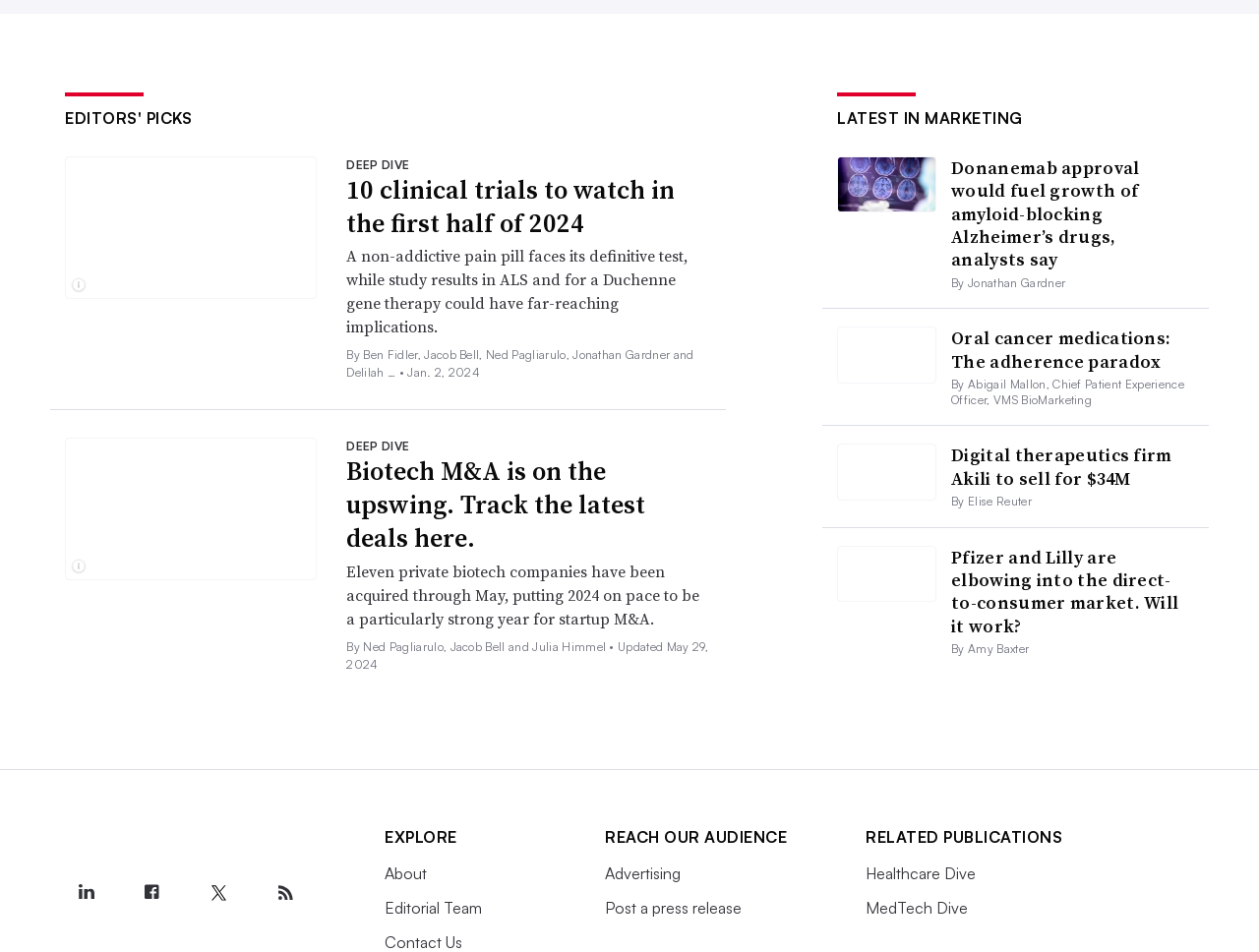What is the name of the disease mentioned in the 'LATEST IN MARKETING' section?
Kindly give a detailed and elaborate answer to the question.

In the 'LATEST IN MARKETING' section, there is an article titled 'Donanemab approval would fuel growth of amyloid-blocking Alzheimer’s drugs, analysts say', which mentions Alzheimer's disease.